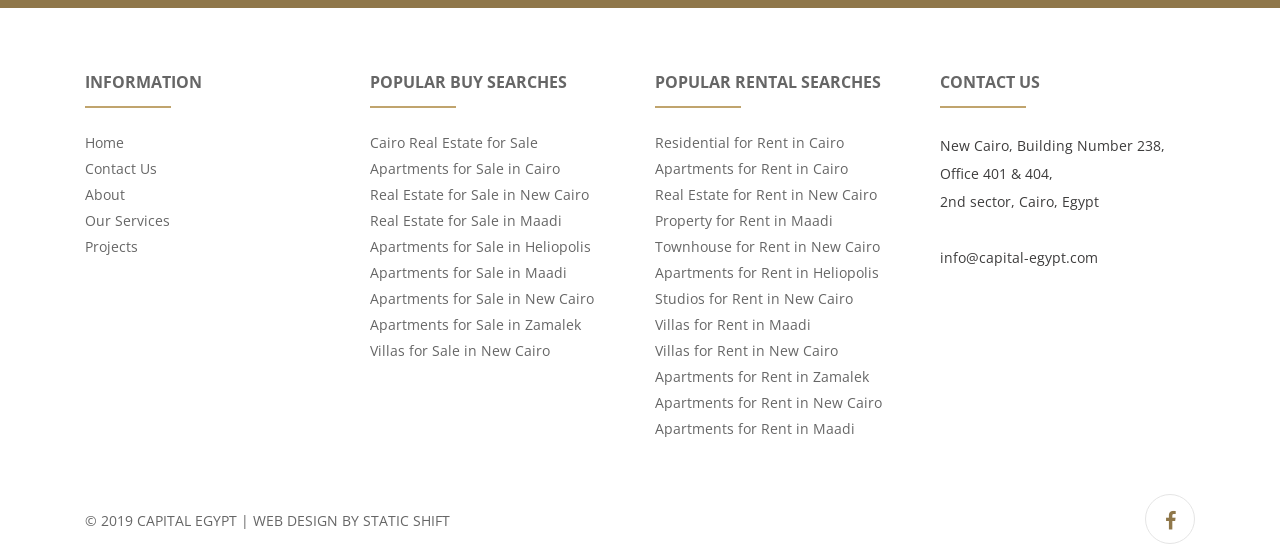What is the name of the company?
Based on the screenshot, provide your answer in one word or phrase.

Capital Egypt